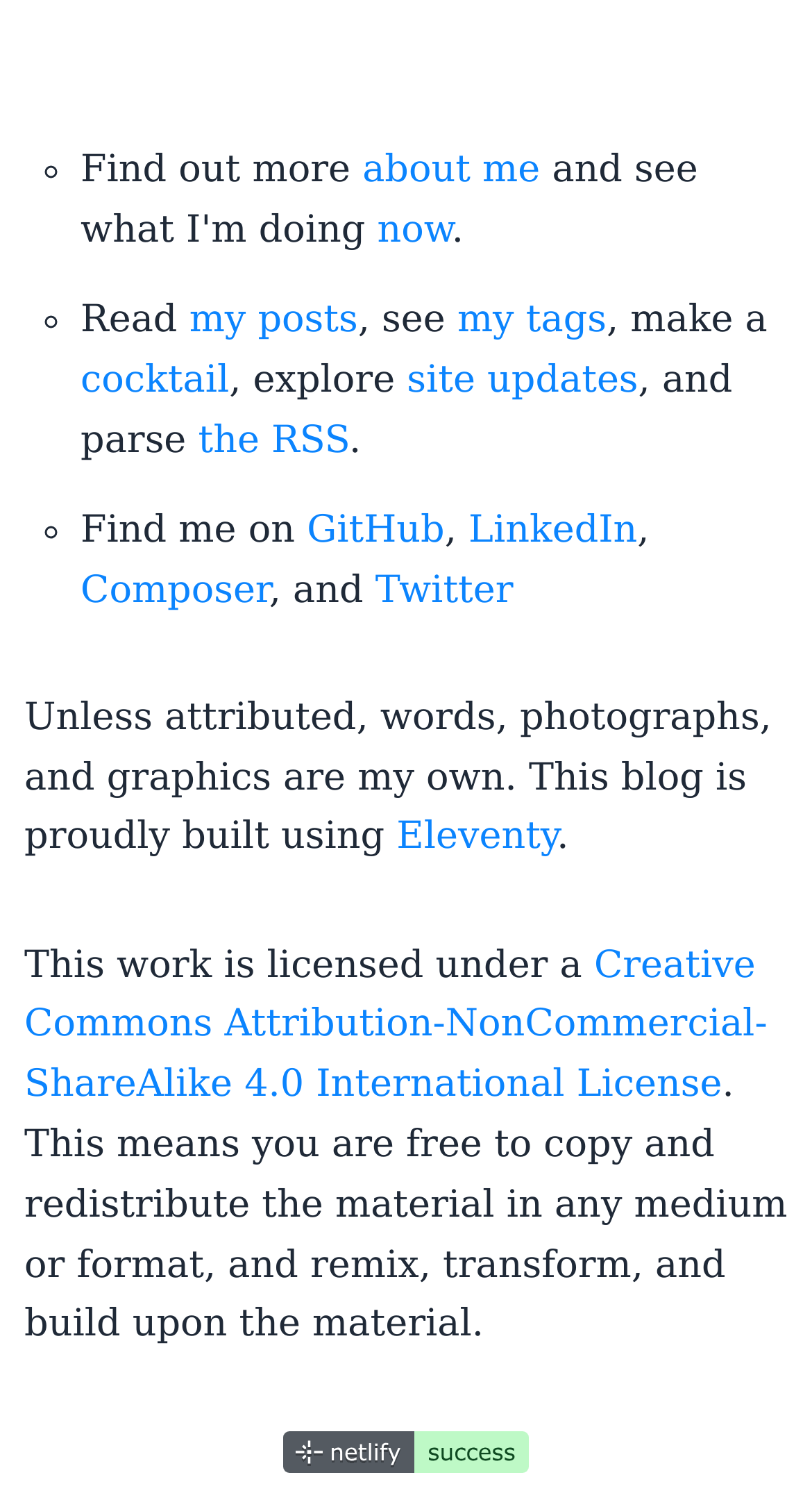Please locate the bounding box coordinates for the element that should be clicked to achieve the following instruction: "Explore site updates". Ensure the coordinates are given as four float numbers between 0 and 1, i.e., [left, top, right, bottom].

[0.501, 0.237, 0.786, 0.266]